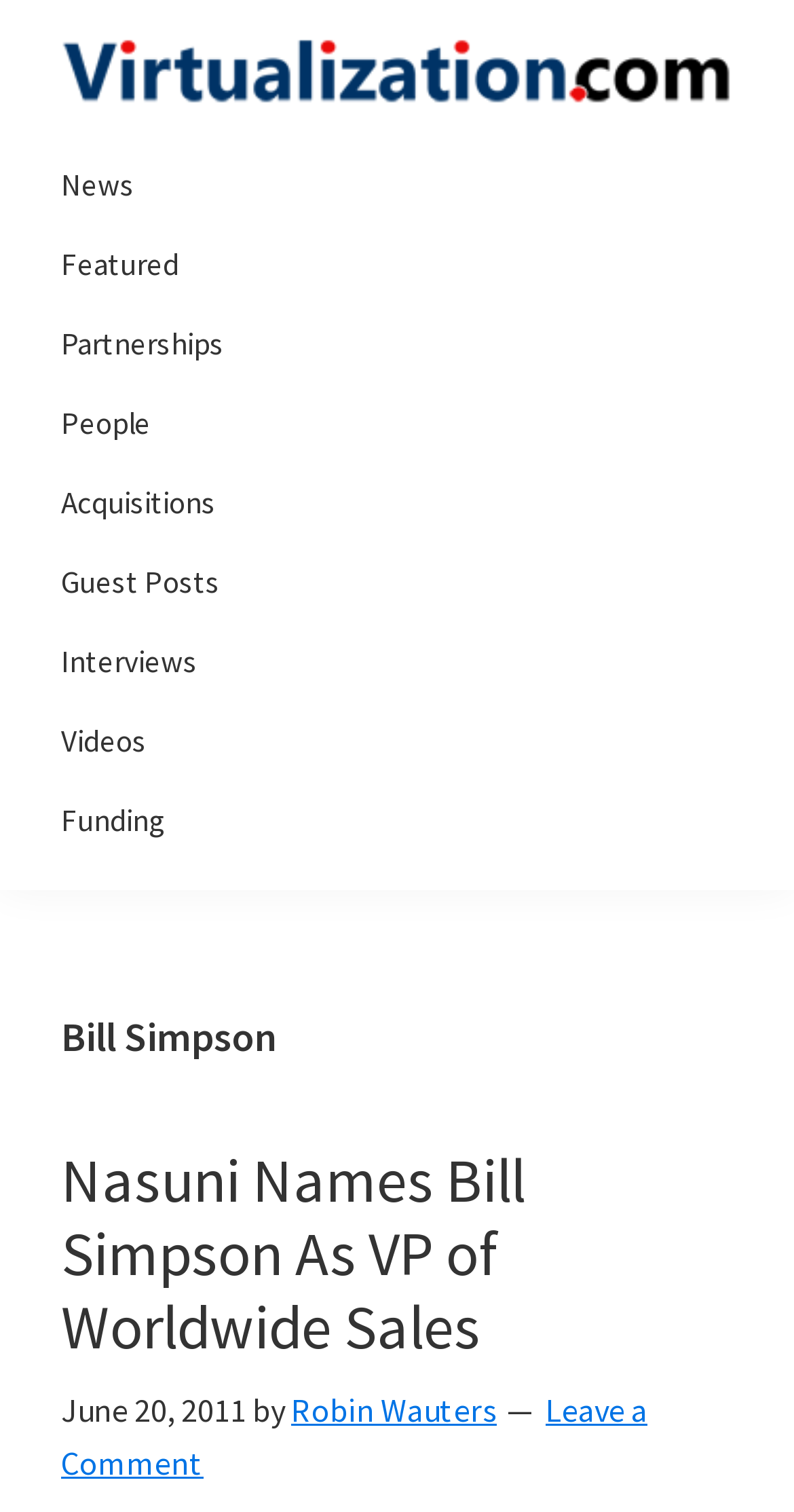Locate the bounding box of the UI element with the following description: "Leave a Comment".

[0.077, 0.919, 0.815, 0.981]